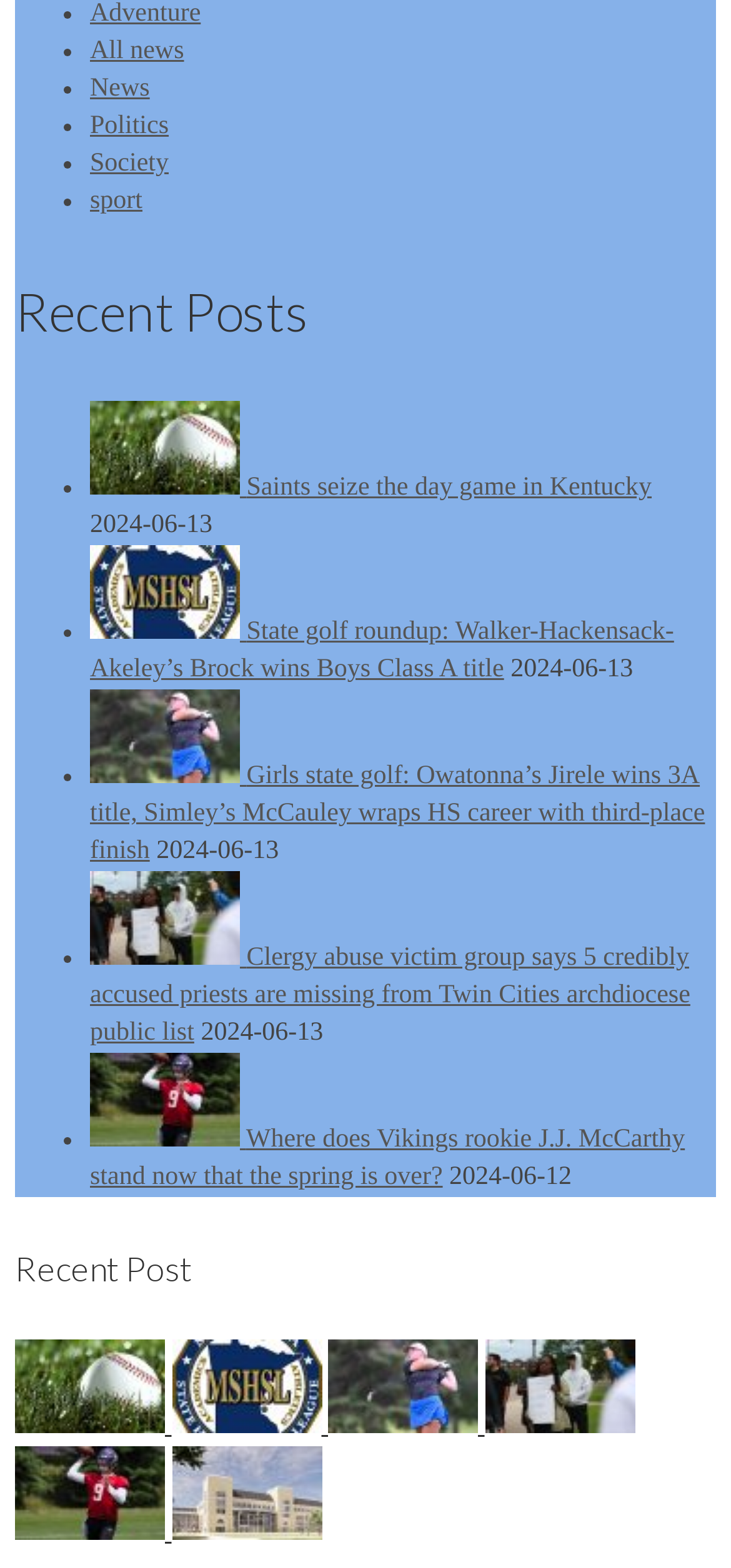How many news categories are listed?
Answer the question with a single word or phrase, referring to the image.

5